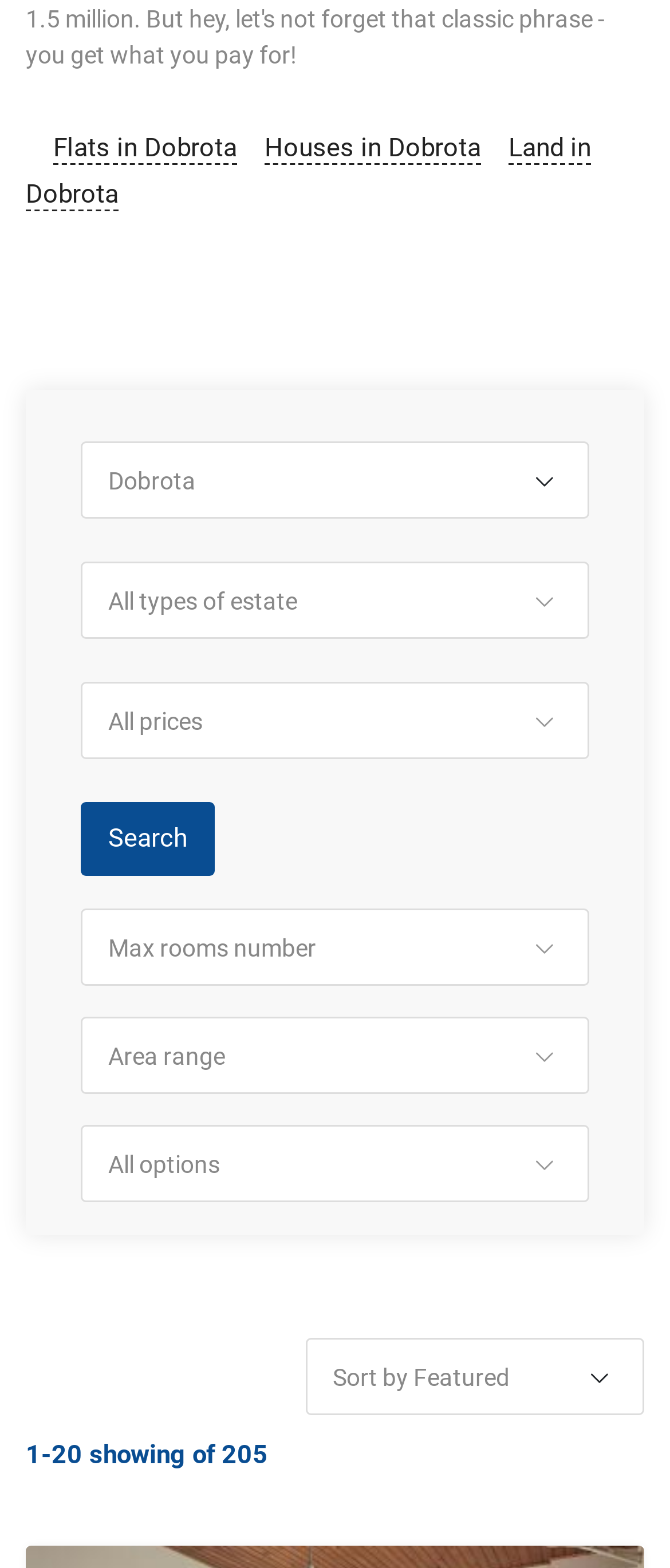Specify the bounding box coordinates of the element's region that should be clicked to achieve the following instruction: "Search for properties". The bounding box coordinates consist of four float numbers between 0 and 1, in the format [left, top, right, bottom].

[0.121, 0.512, 0.321, 0.558]